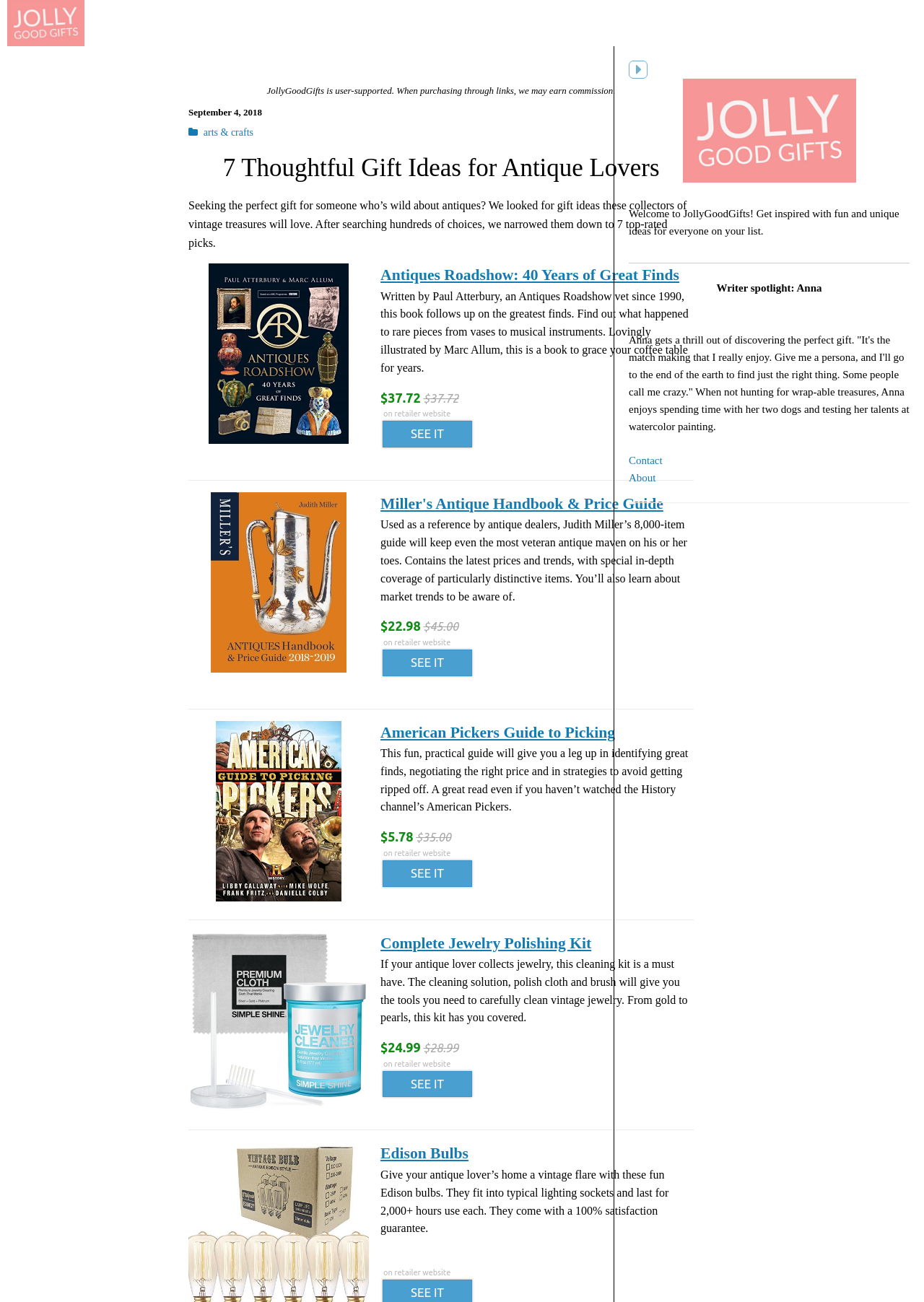Given the element description "alt="Jolly Good Gifts"", identify the bounding box of the corresponding UI element.

[0.008, 0.0, 0.091, 0.035]